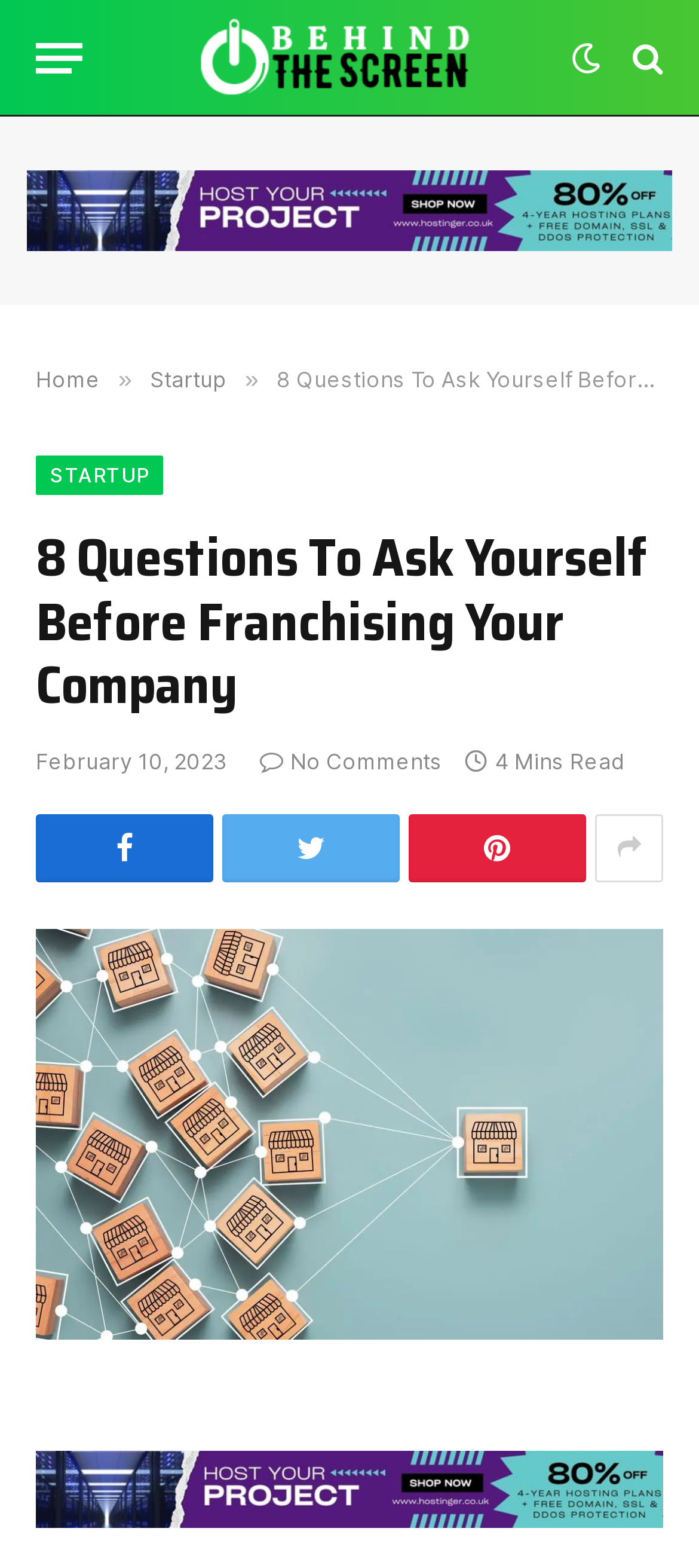Specify the bounding box coordinates of the area to click in order to execute this command: 'Share the article'. The coordinates should consist of four float numbers ranging from 0 to 1, and should be formatted as [left, top, right, bottom].

[0.585, 0.519, 0.838, 0.562]